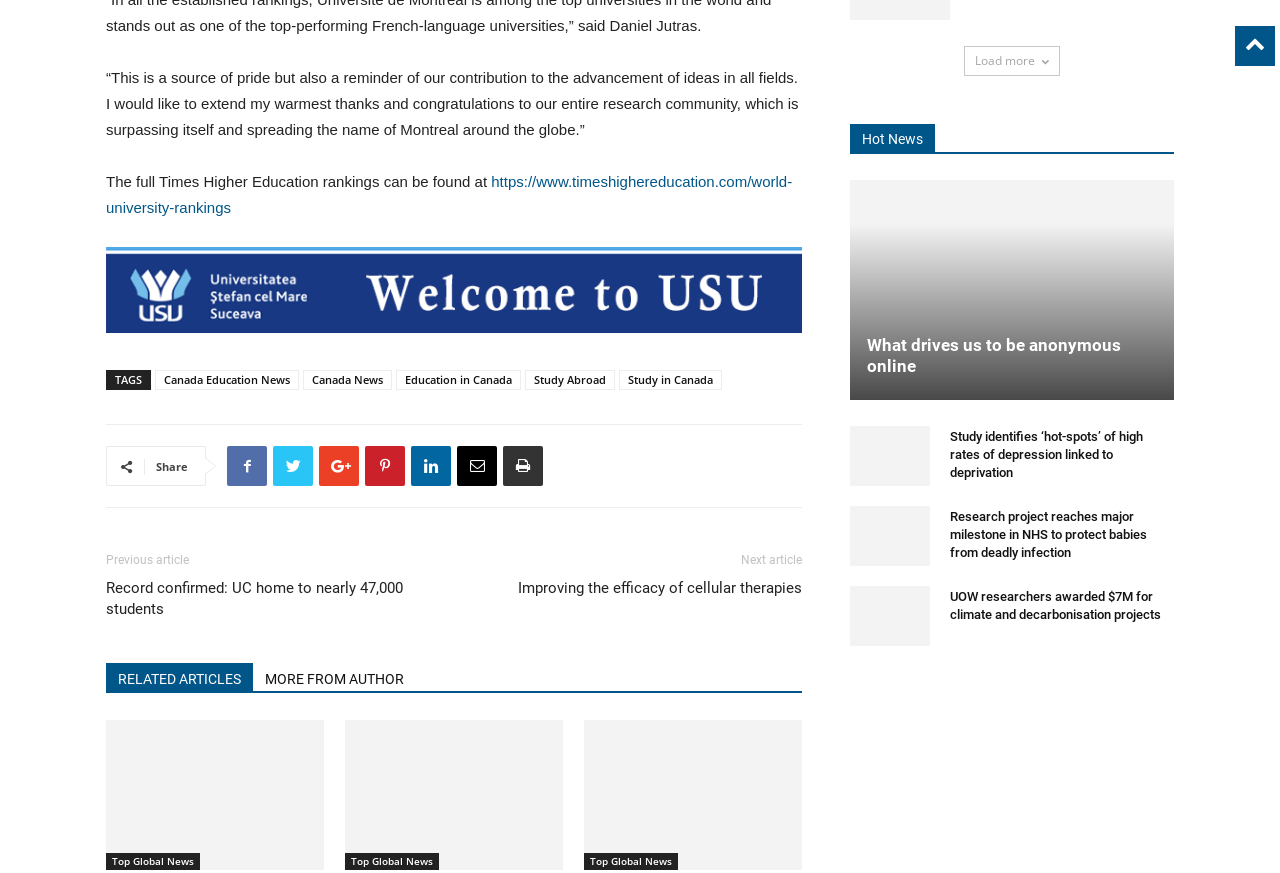Can you look at the image and give a comprehensive answer to the question:
What is the topic of the article 'Improving the efficacy of cellular therapies'?

The article 'Improving the efficacy of cellular therapies' is likely about improving the effectiveness of cellular therapies, which is a topic related to medical research and healthcare, and is listed as a 'Next article' at the bottom of the webpage.